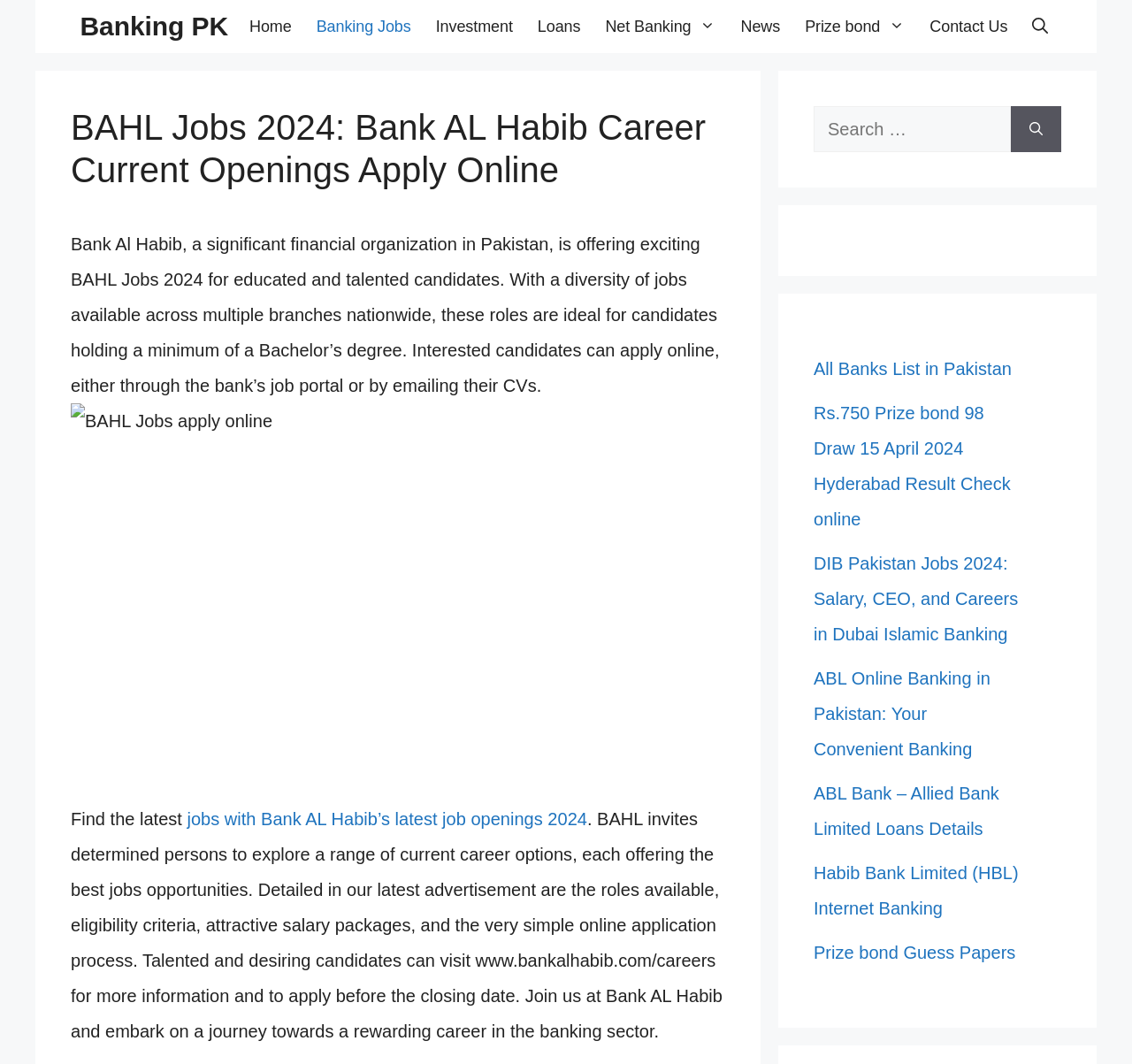Kindly provide the bounding box coordinates of the section you need to click on to fulfill the given instruction: "Search for jobs".

[0.893, 0.1, 0.938, 0.143]